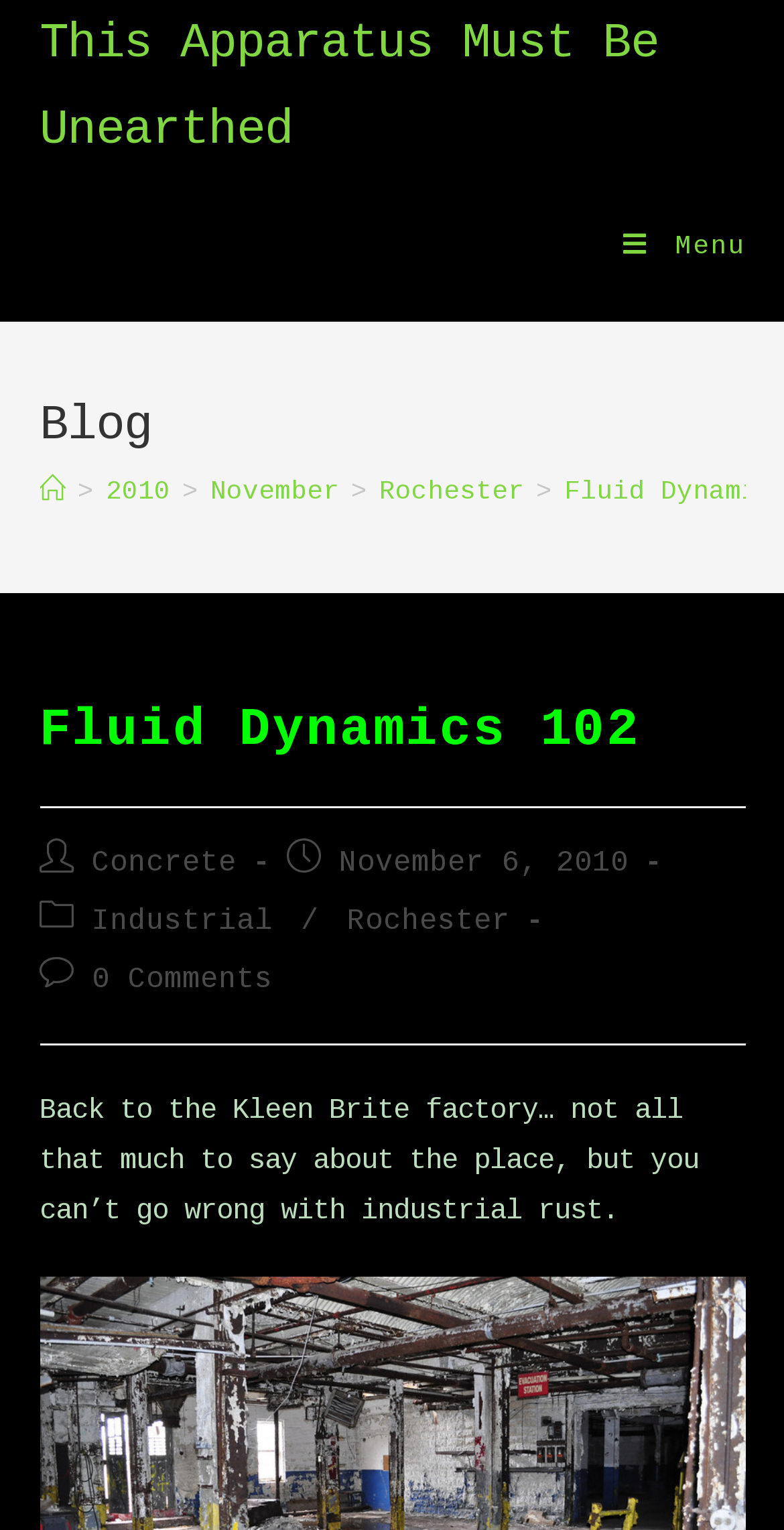Specify the bounding box coordinates of the area to click in order to execute this command: 'Click the 'Concrete' link'. The coordinates should consist of four float numbers ranging from 0 to 1, and should be formatted as [left, top, right, bottom].

[0.117, 0.554, 0.301, 0.575]